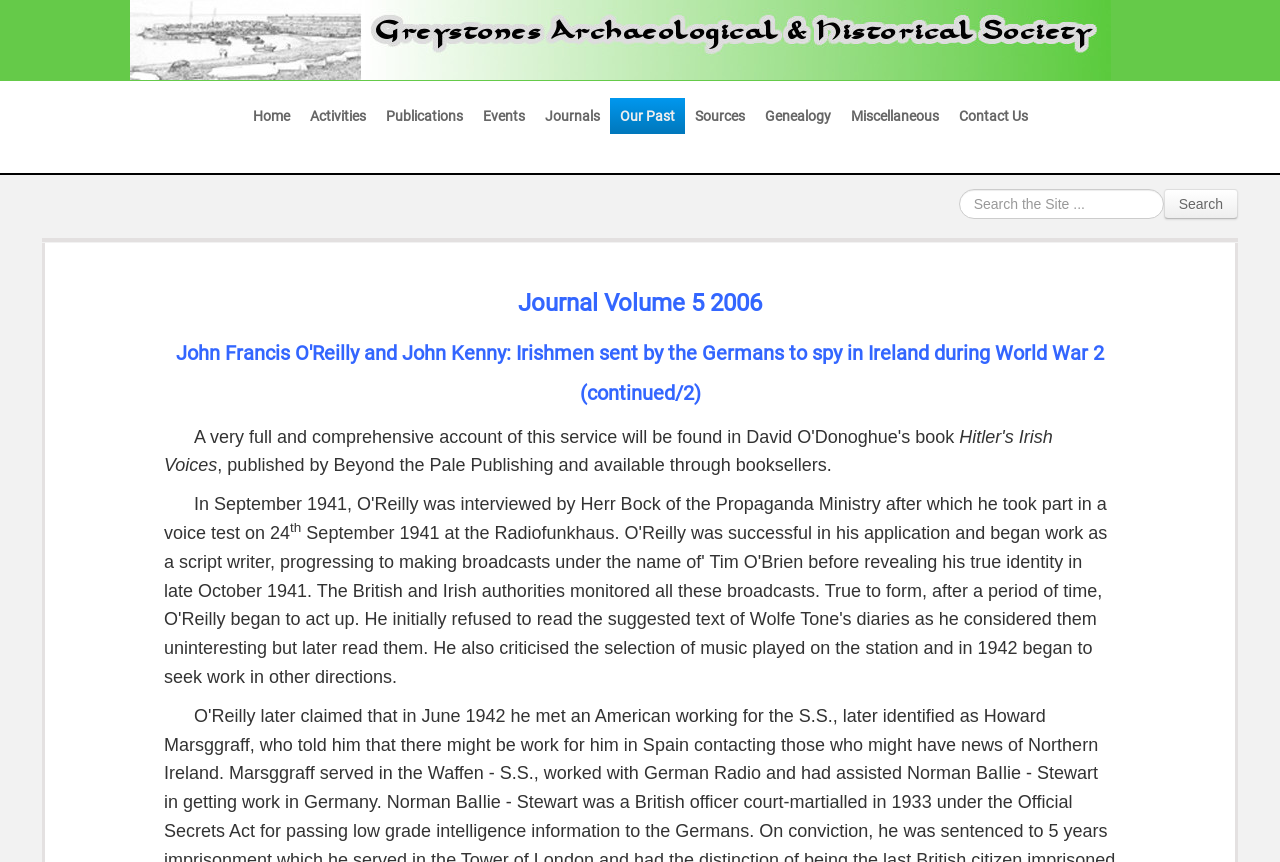Provide a brief response to the question below using a single word or phrase: 
What is the purpose of the search box?

To search the website